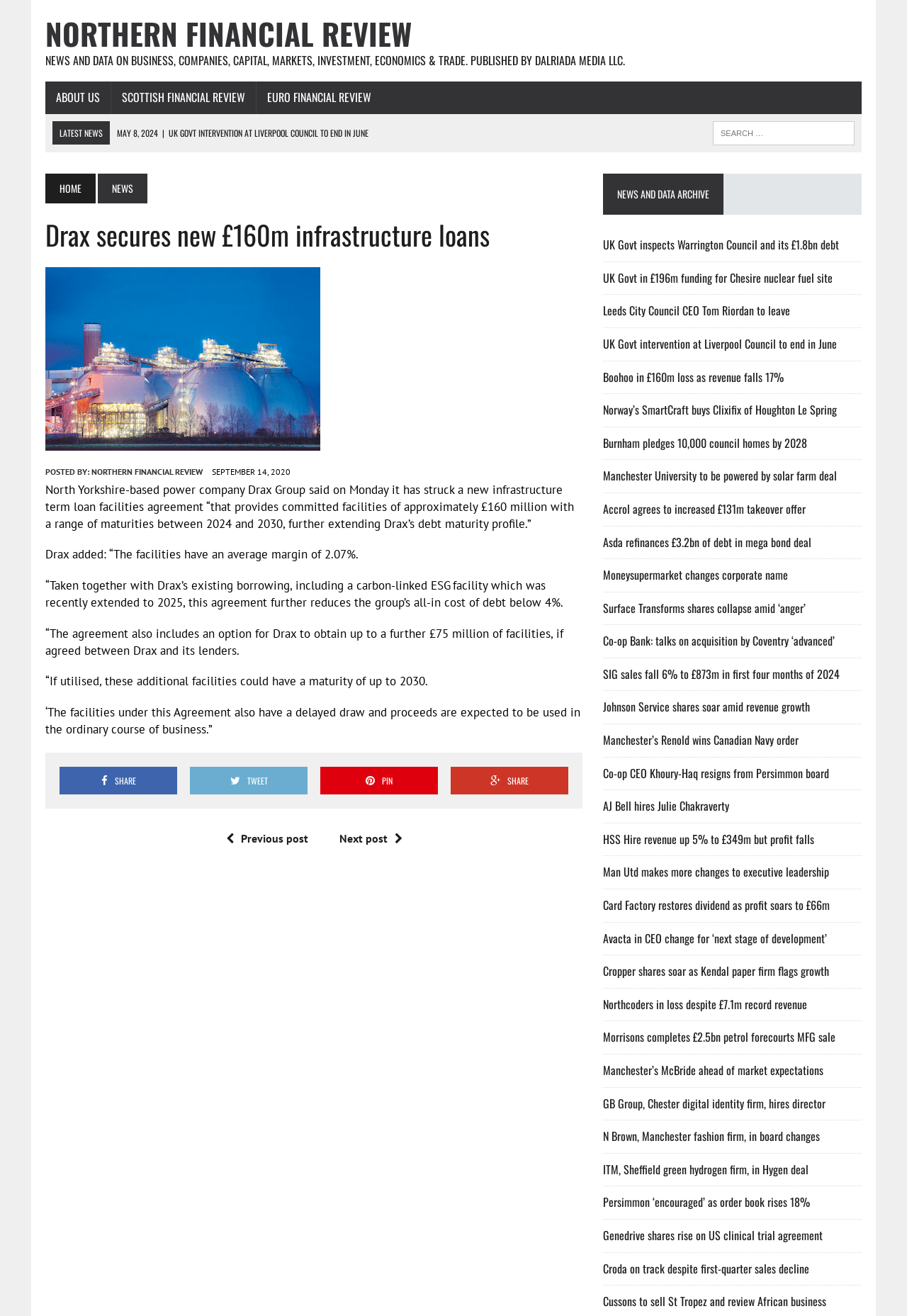Could you find the bounding box coordinates of the clickable area to complete this instruction: "Share the article on social media"?

[0.066, 0.583, 0.195, 0.604]